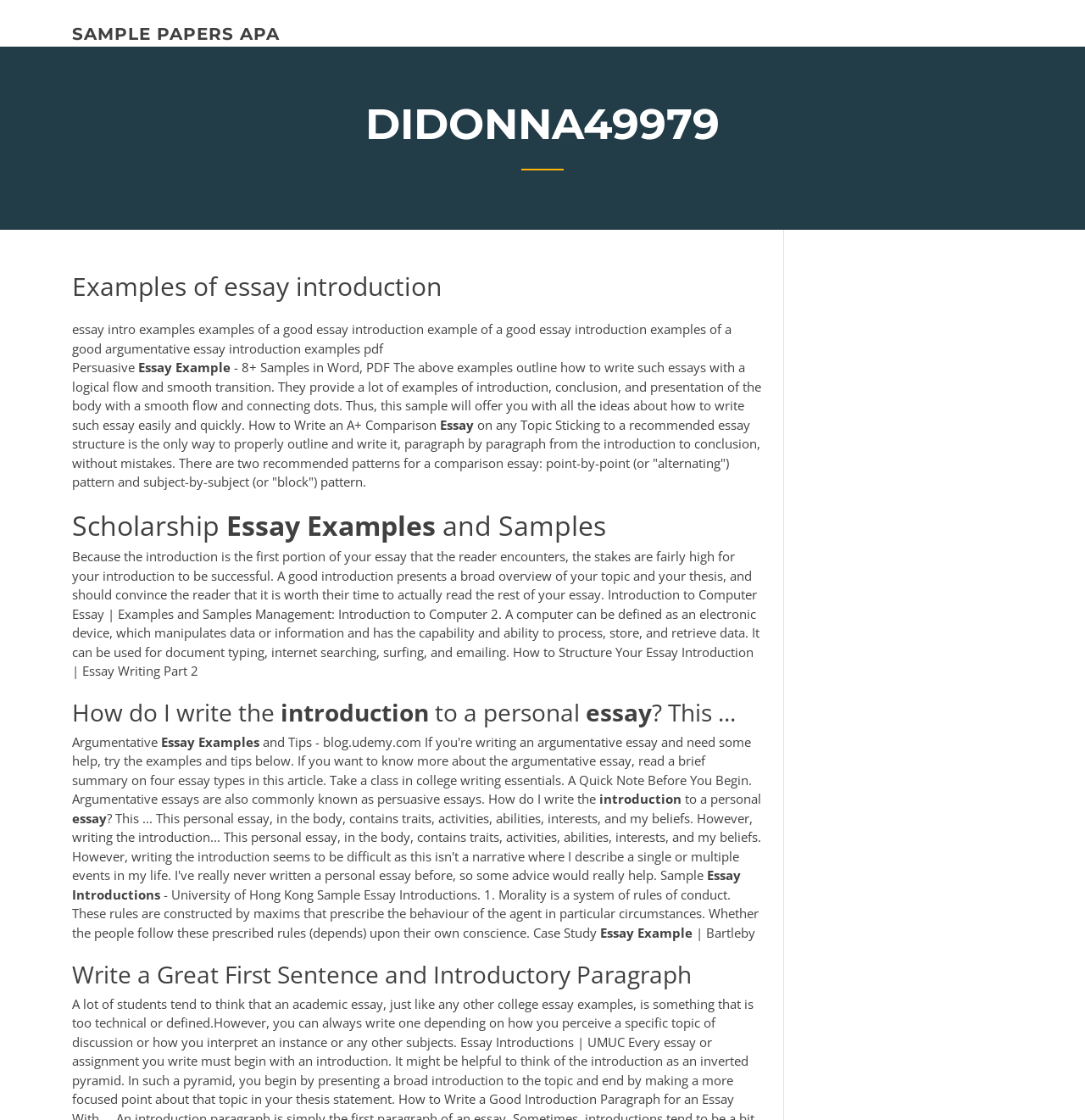How many types of essay introductions are mentioned?
Please give a detailed and elaborate answer to the question.

The webpage mentions persuasive essay, comparison essay, scholarship essay, and personal essay, among others, indicating that there are at least four types of essay introductions discussed.